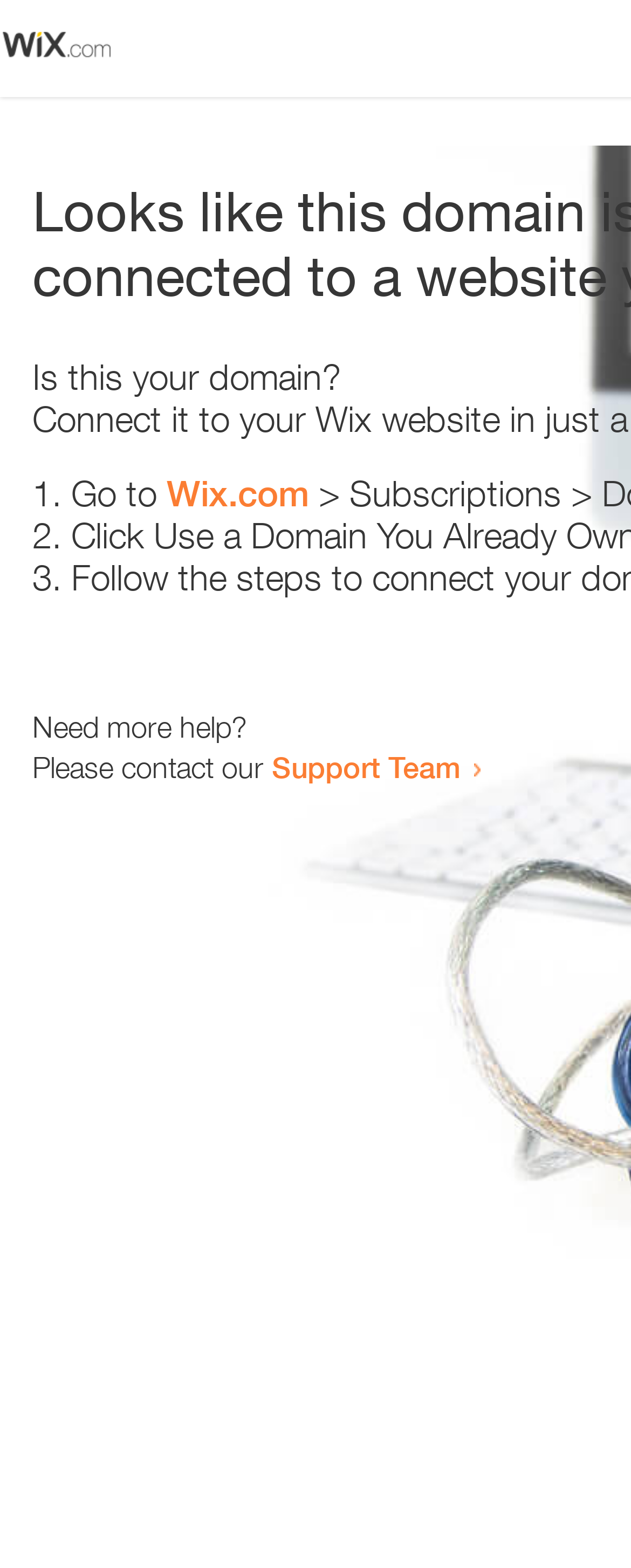How many steps are provided to resolve the issue?
Using the image, provide a detailed and thorough answer to the question.

The webpage contains a list with three list markers ('1.', '2.', '3.'), indicating that three steps are provided to resolve the issue.